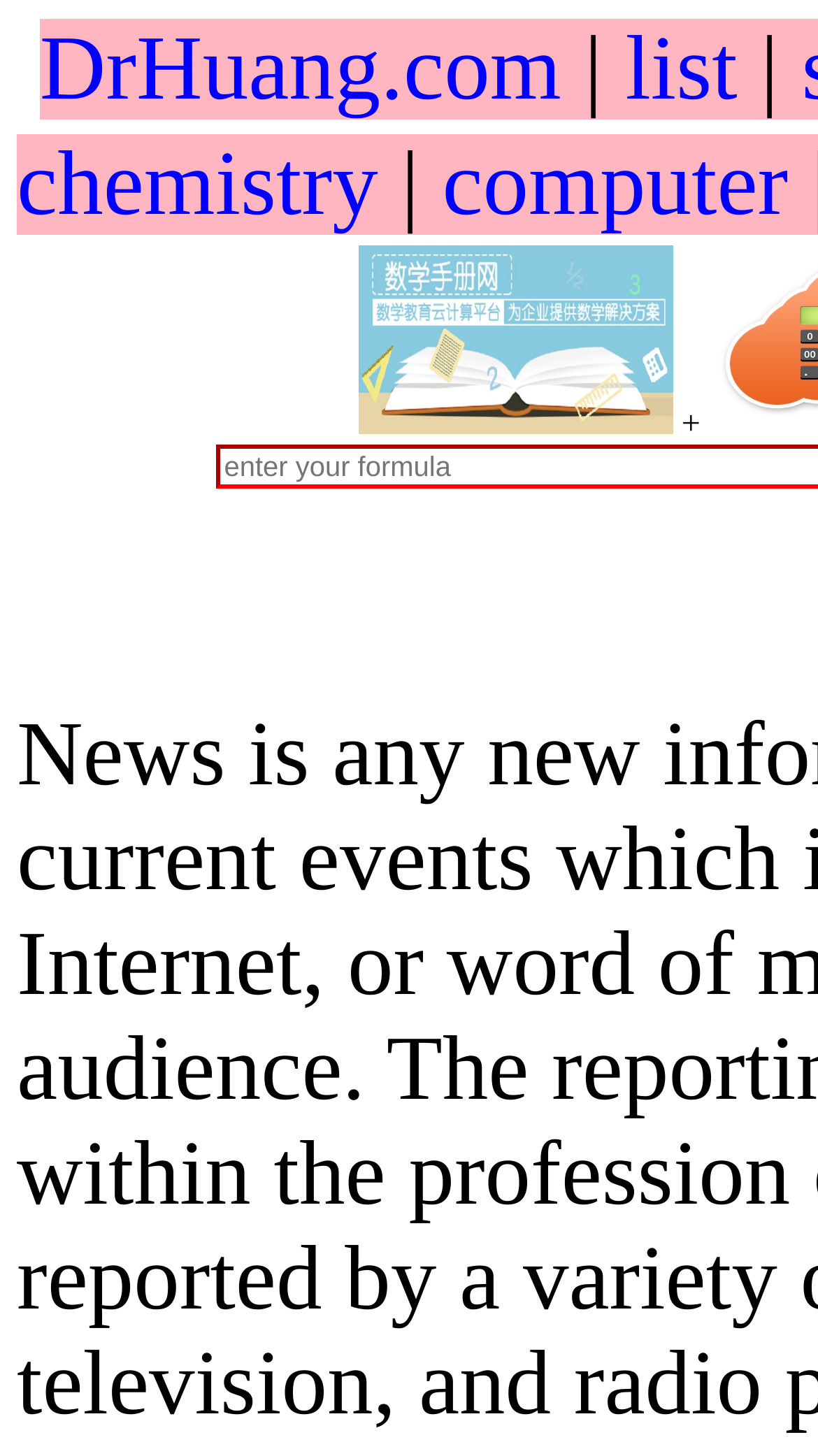Determine the bounding box coordinates for the HTML element mentioned in the following description: "DrHuang.com". The coordinates should be a list of four floats ranging from 0 to 1, represented as [left, top, right, bottom].

[0.031, 0.014, 0.264, 0.039]